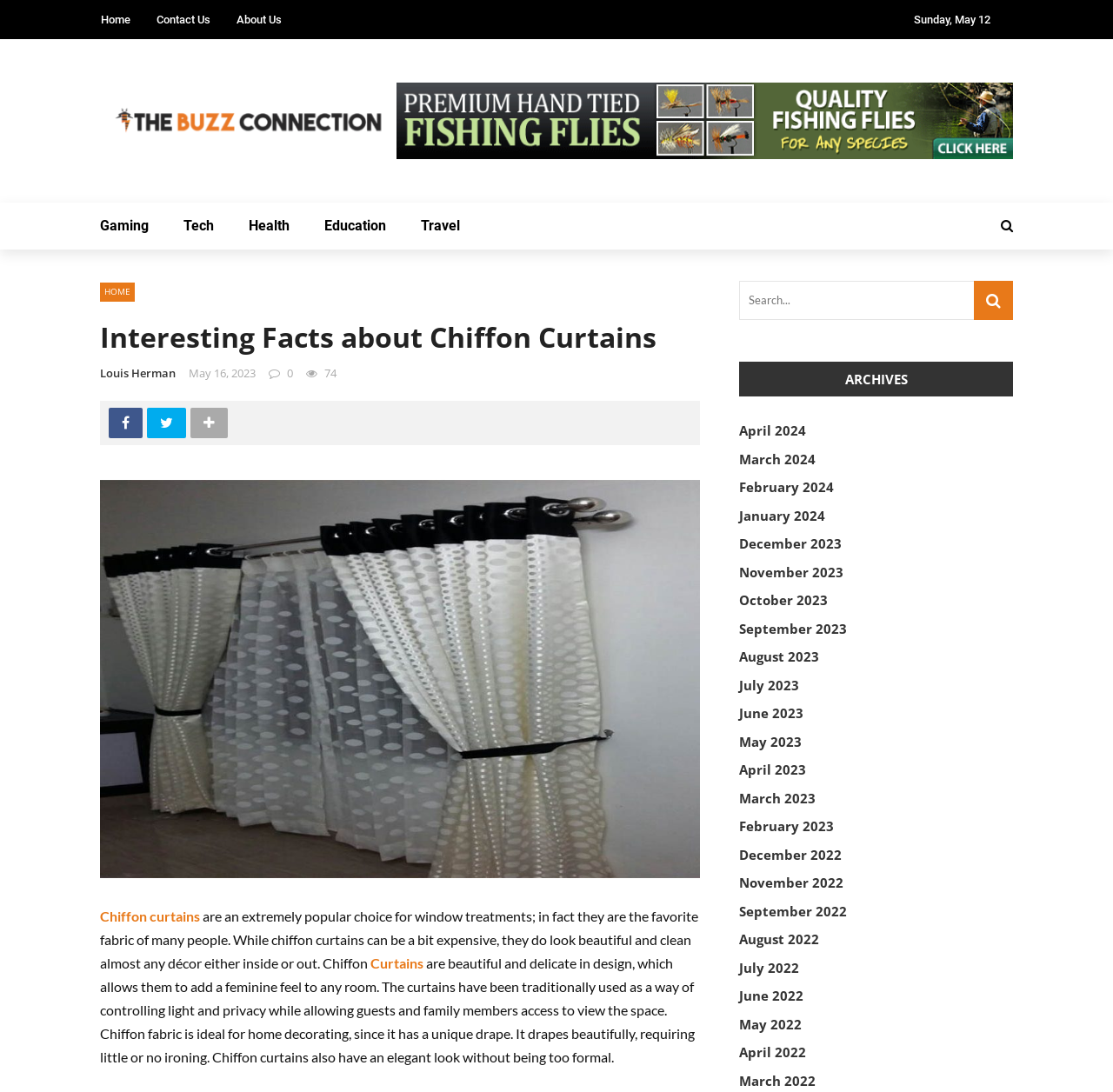Please provide the bounding box coordinates for the element that needs to be clicked to perform the instruction: "Click on the Home link". The coordinates must consist of four float numbers between 0 and 1, formatted as [left, top, right, bottom].

[0.091, 0.012, 0.117, 0.024]